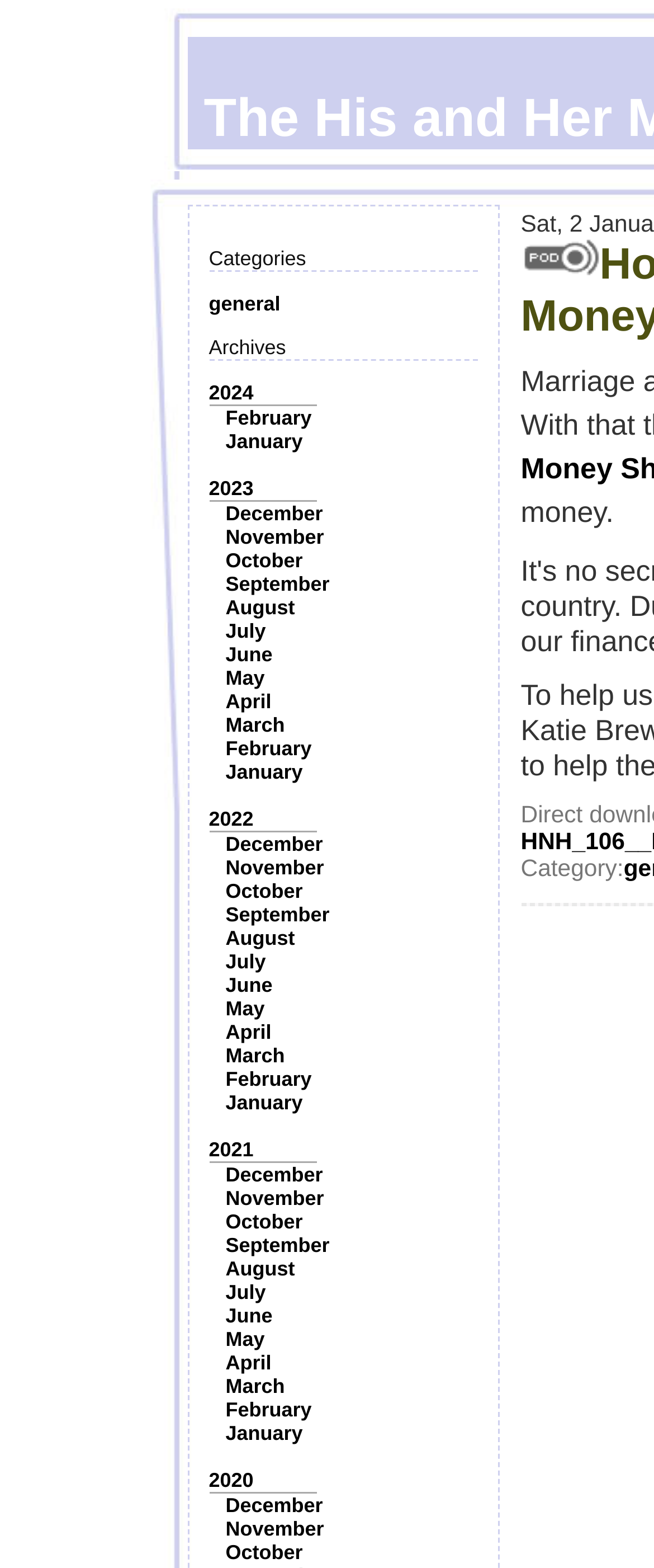Identify the bounding box coordinates of the specific part of the webpage to click to complete this instruction: "Go to February 2024".

[0.345, 0.259, 0.477, 0.274]